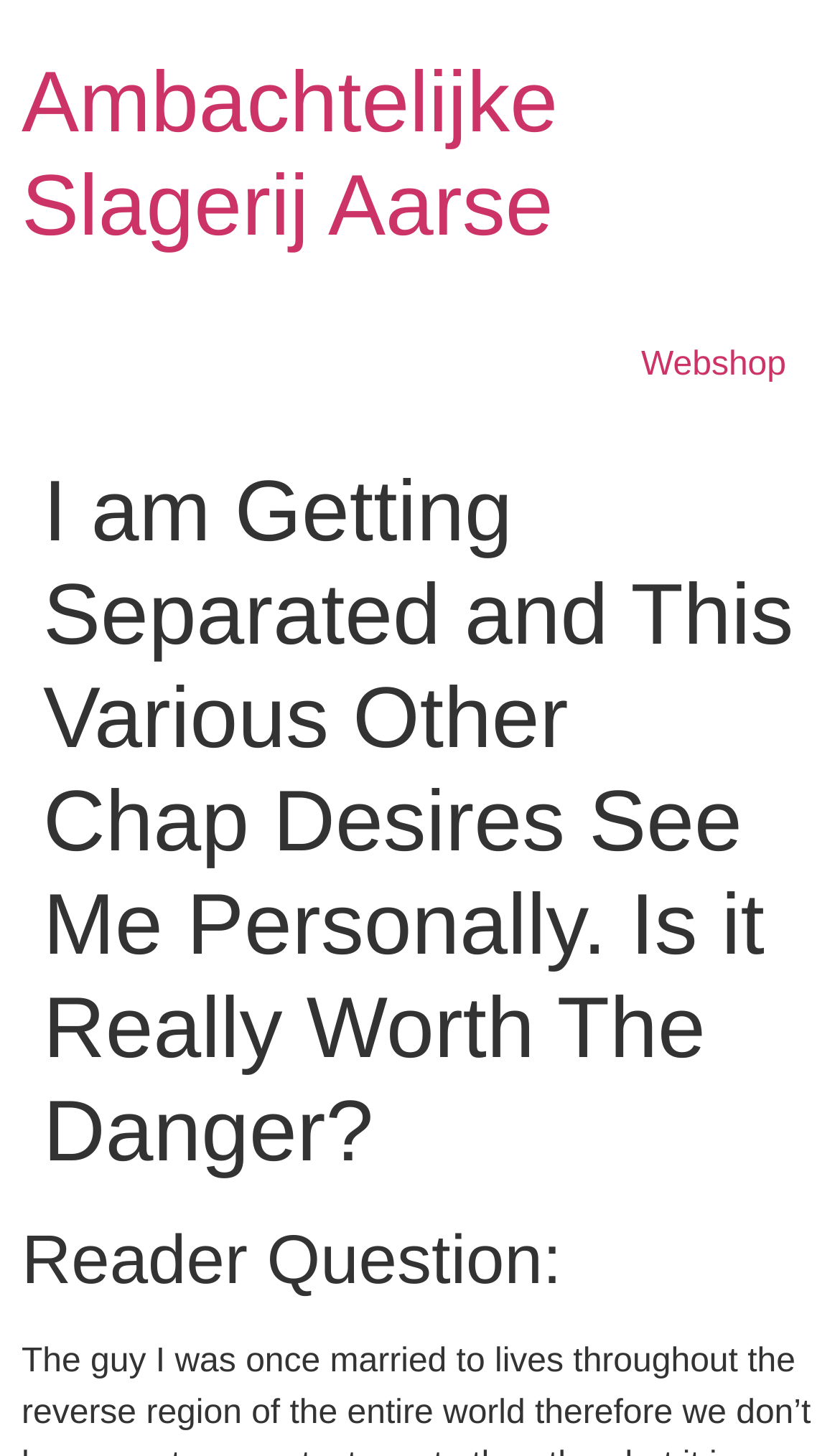Extract the bounding box for the UI element that matches this description: "Webshop".

[0.725, 0.222, 0.974, 0.282]